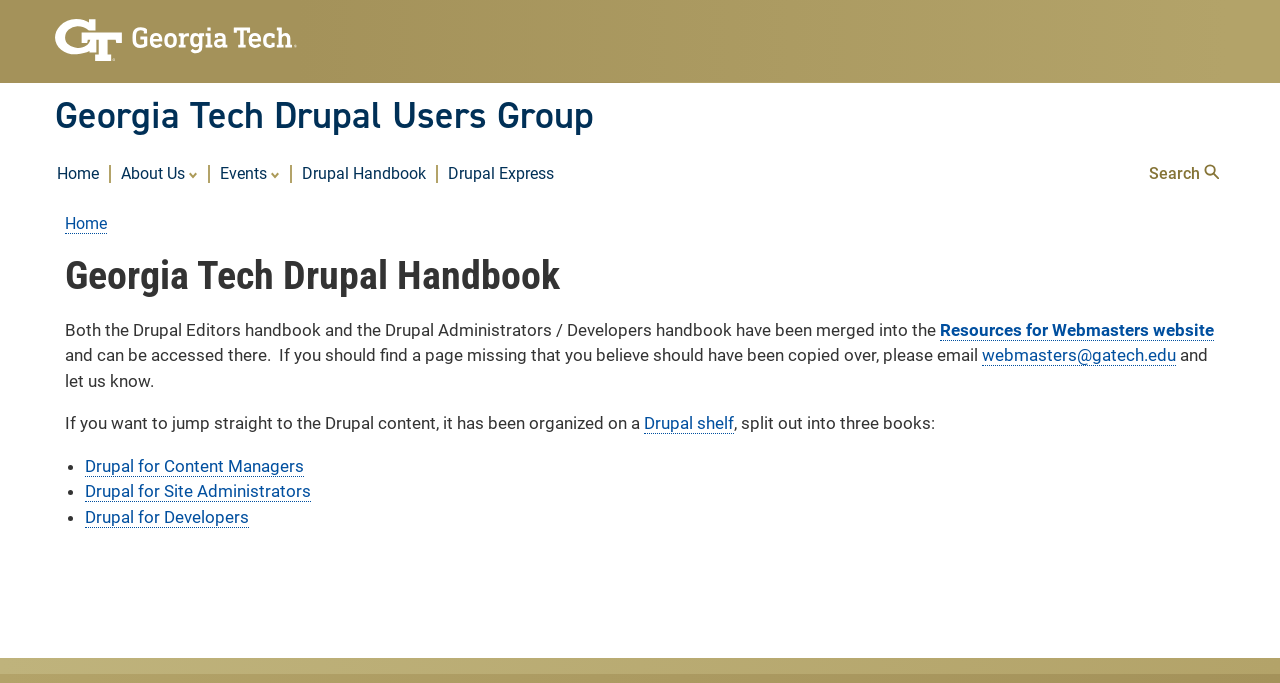Please find the bounding box coordinates of the clickable region needed to complete the following instruction: "Read about Resources for Webmasters". The bounding box coordinates must consist of four float numbers between 0 and 1, i.e., [left, top, right, bottom].

[0.734, 0.469, 0.948, 0.499]